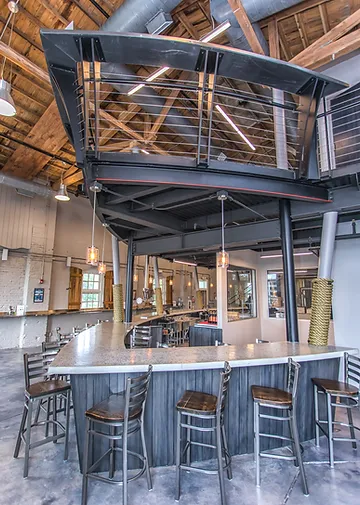Give an in-depth description of what is happening in the image.

The image showcases the interior of a beautifully renovated bar area within a historic building from 1907, which was originally designed to house fire engines. The bar features a modern design with polished concrete surfaces and stylish wooden accents. Notably, the two-story structure above the bar mimics the front of a ship, paying homage to the pirate Blackbeard, also known as Edward Teach. The spacious layout includes several high-backed bar stools around a curved countertop, creating an inviting atmosphere. Industrial elements like exposed beams and ductwork complement the rustic charm of the architecture, while warm pendant lighting adds a cozy touch to the setting. This renovation seamlessly blends historical elements with contemporary design to create a unique dining and social experience.